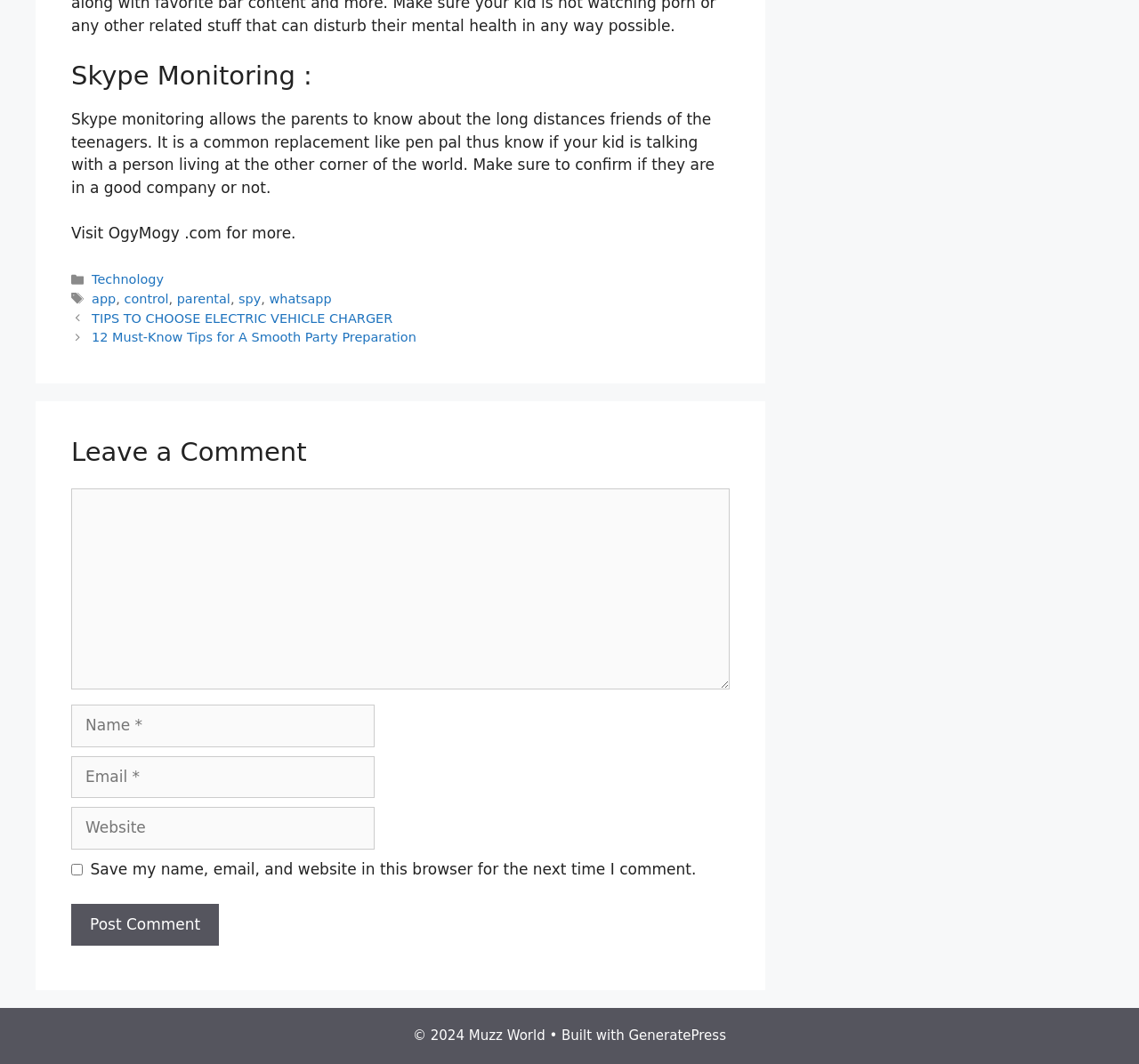Please specify the bounding box coordinates of the clickable region necessary for completing the following instruction: "Visit the 'GeneratePress' website". The coordinates must consist of four float numbers between 0 and 1, i.e., [left, top, right, bottom].

[0.552, 0.966, 0.637, 0.981]